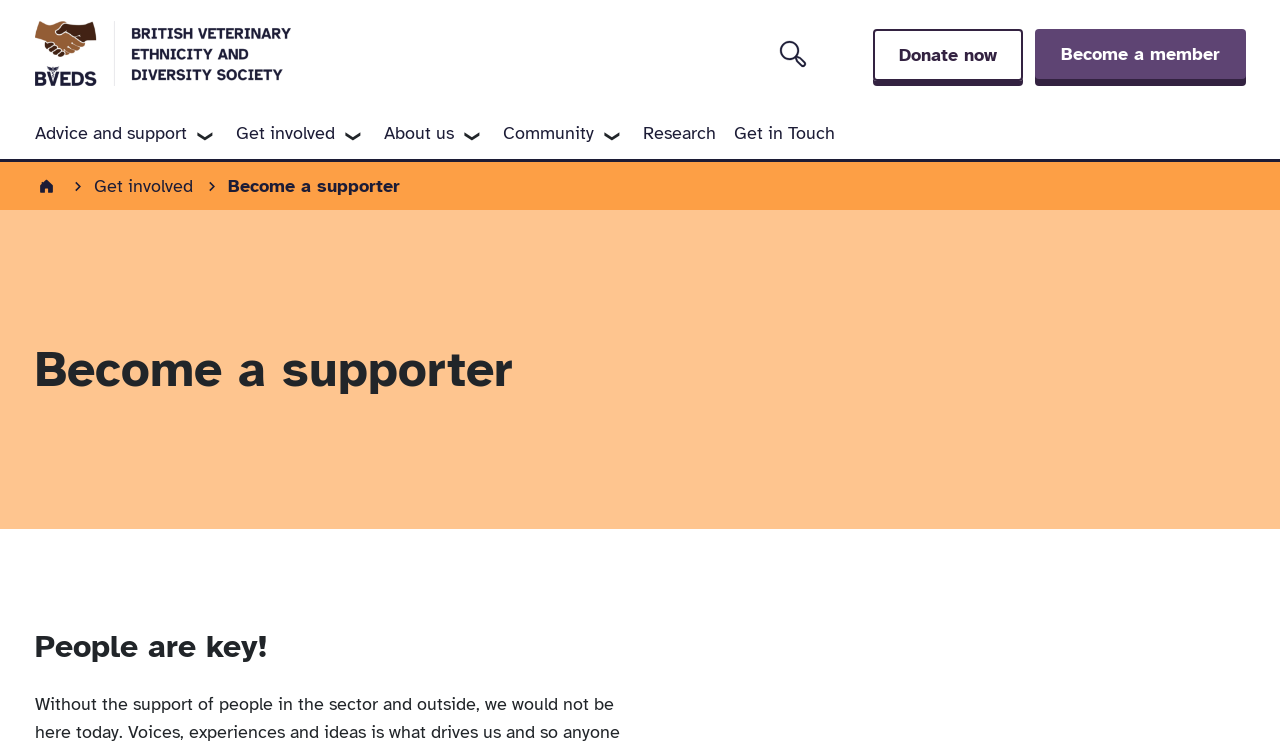Specify the bounding box coordinates of the element's region that should be clicked to achieve the following instruction: "Donate now". The bounding box coordinates consist of four float numbers between 0 and 1, in the format [left, top, right, bottom].

[0.682, 0.038, 0.799, 0.107]